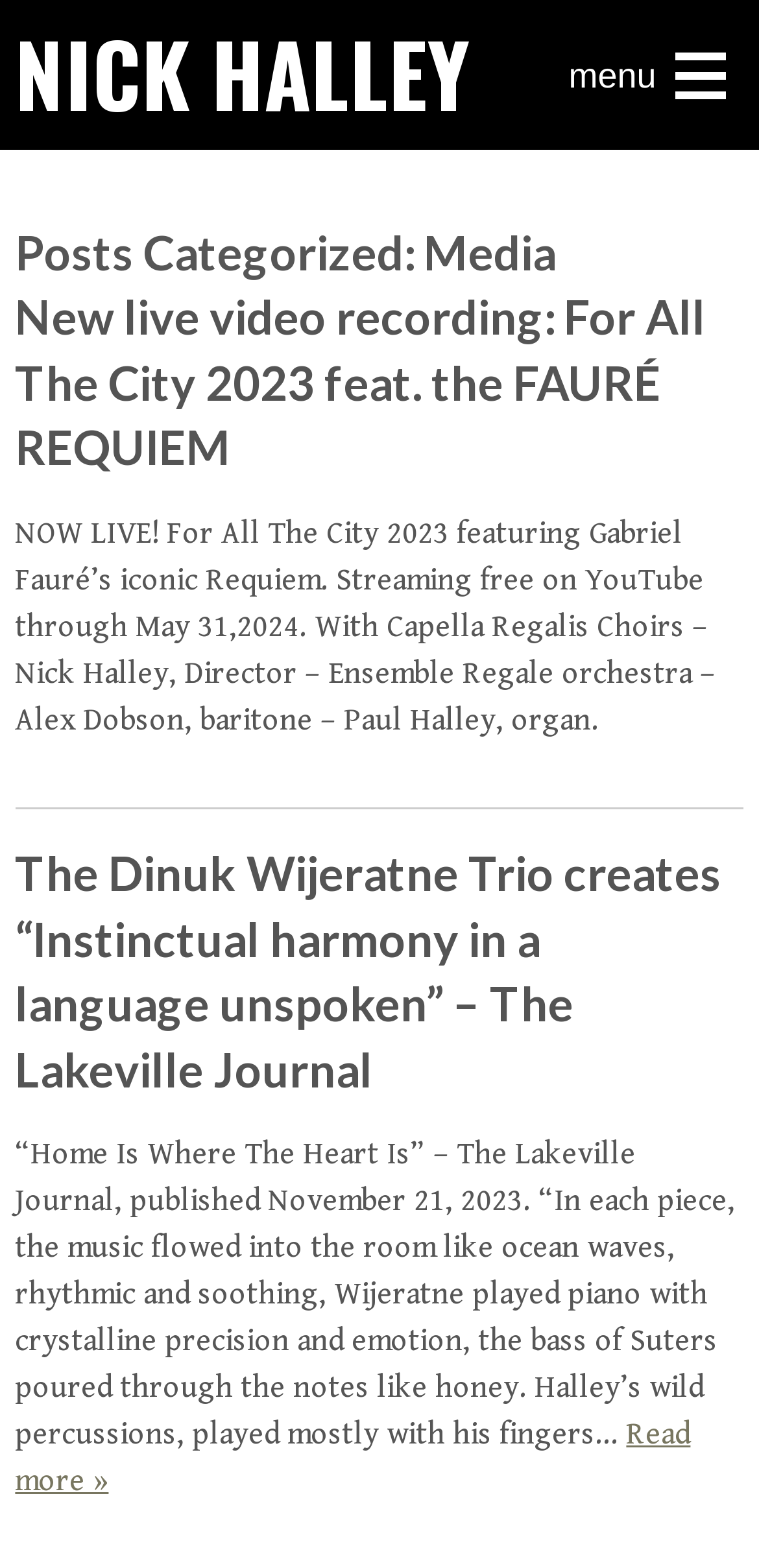What is the name of the organist in the live video recording?
Refer to the image and give a detailed answer to the query.

I found the answer by examining the article section of the webpage, specifically the text 'NOW LIVE! For All The City 2023 featuring Gabriel Fauré’s iconic Requiem... With Capella Regalis Choirs – Nick Halley, Director – Ensemble Regale orchestra – Alex Dobson, baritone – Paul Halley, organ...' which mentions Paul Halley as the organist.